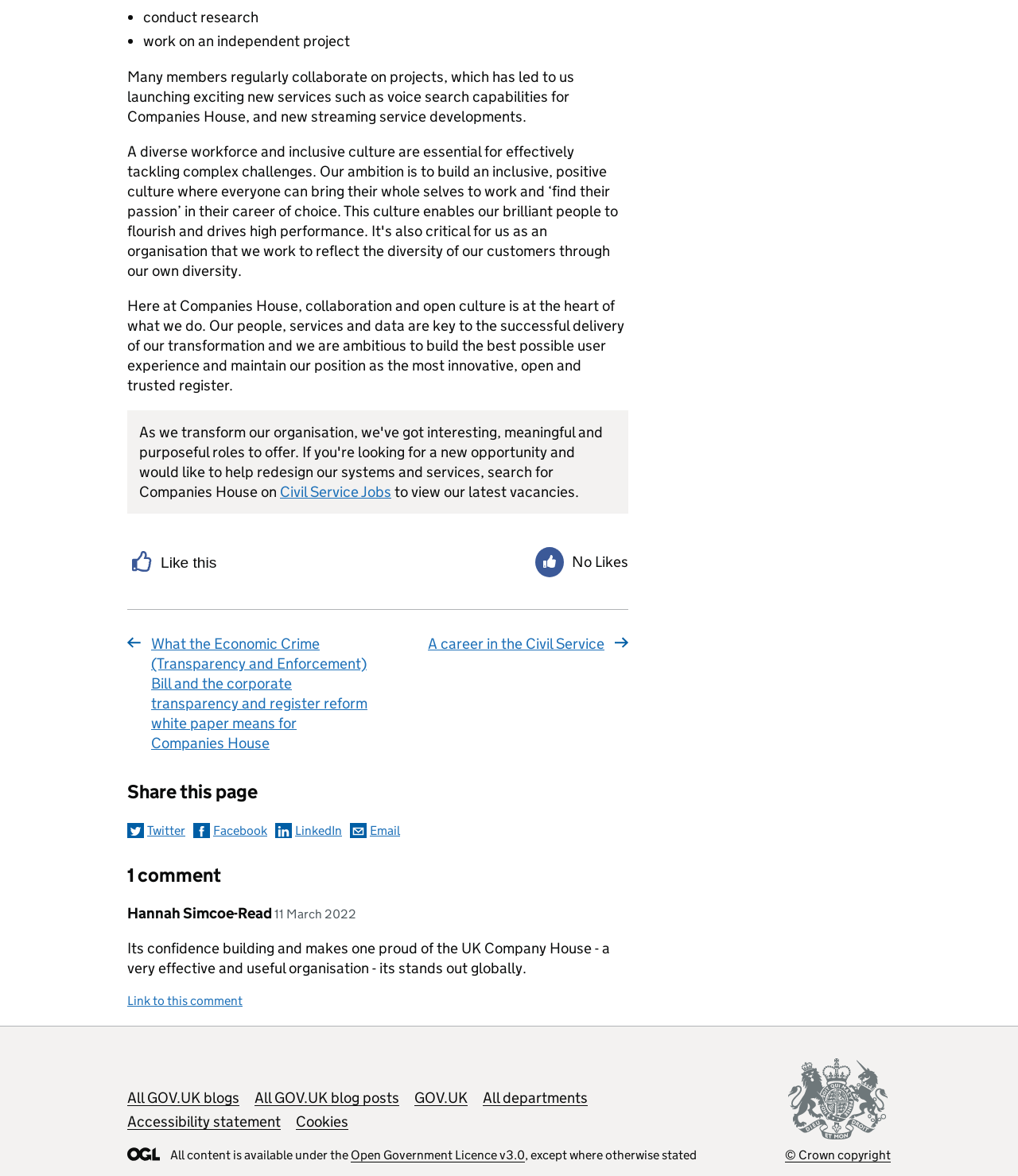Pinpoint the bounding box coordinates of the element you need to click to execute the following instruction: "Like this". The bounding box should be represented by four float numbers between 0 and 1, in the format [left, top, right, bottom].

[0.125, 0.468, 0.217, 0.487]